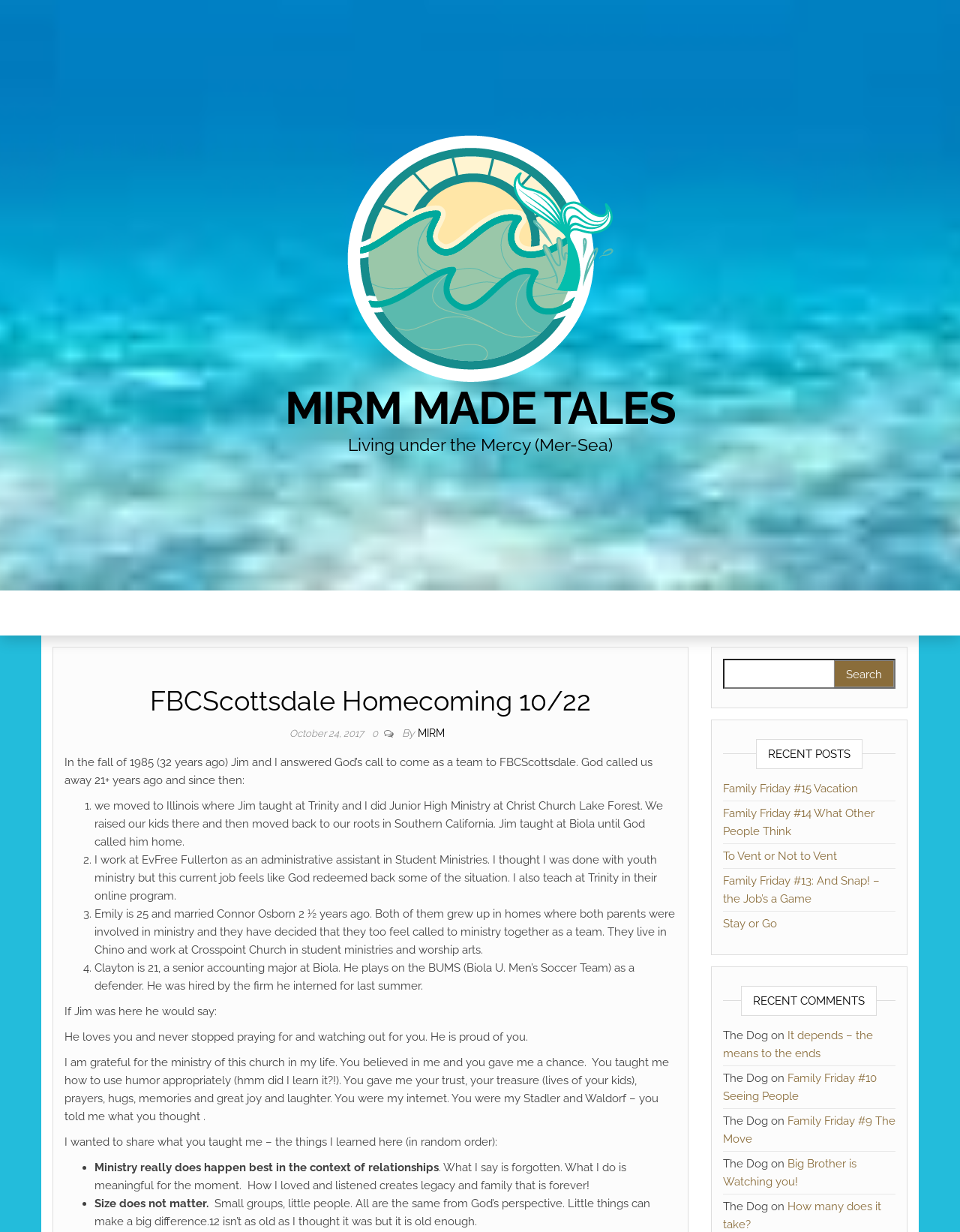Identify the bounding box coordinates of the clickable region necessary to fulfill the following instruction: "Click on 'MIRM MADE TALES'". The bounding box coordinates should be four float numbers between 0 and 1, i.e., [left, top, right, bottom].

[0.296, 0.31, 0.704, 0.353]